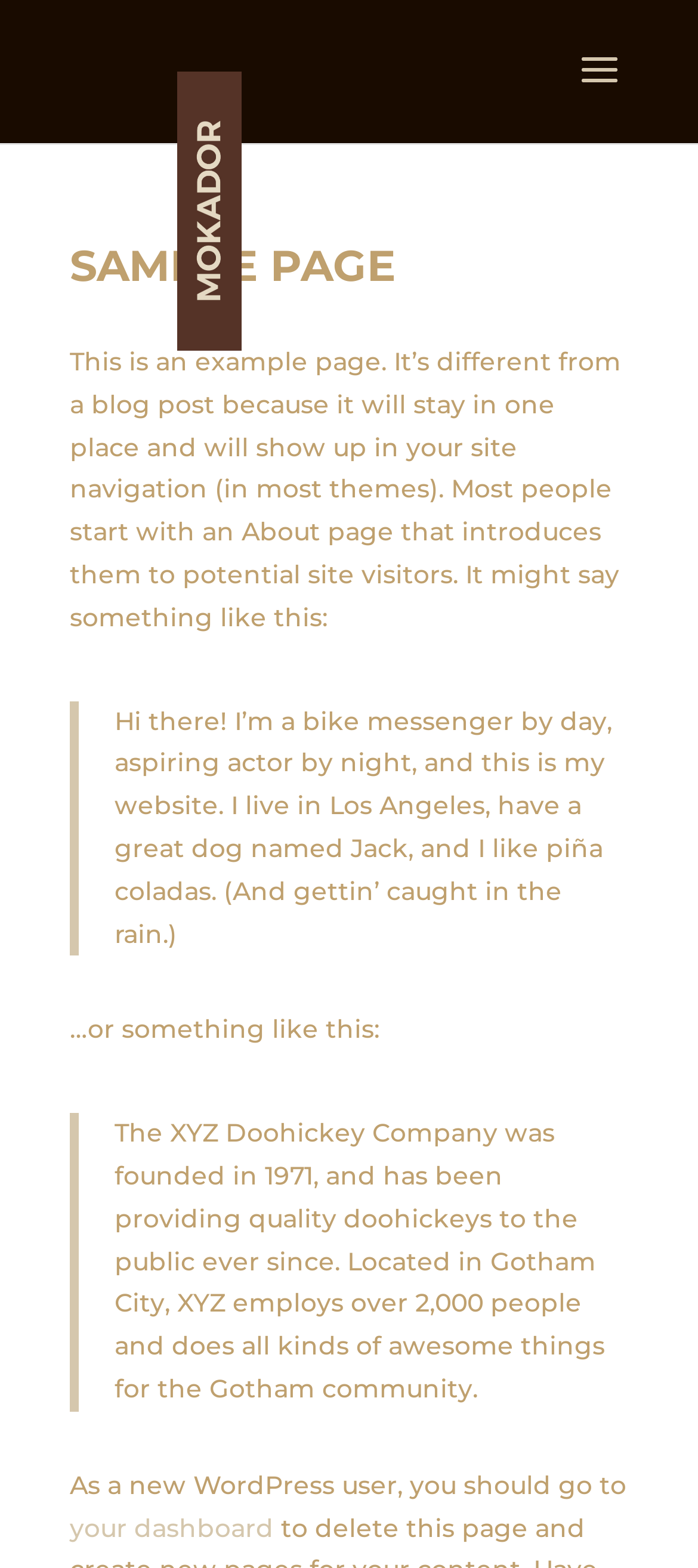Give an in-depth explanation of the webpage layout and content.

The webpage is titled "Sample Page" and features a logo image of "mokador.hr" at the top left corner. Below the logo, there is a large heading that reads "SAMPLE PAGE" spanning across the top section of the page. 

Under the heading, there is a paragraph of text that explains the purpose of the sample page, describing it as a static page that will remain in one place and appear in the site navigation. This text is followed by a blockquote that contains a quote from a fictional person, introducing themselves and sharing some personal details.

Below the first blockquote, there is another paragraph of text that seems to be a continuation of the explanation of the sample page. This is followed by a second blockquote that contains a quote from a fictional company, describing its history and activities.

At the bottom of the page, there is a sentence that instructs the user to visit their dashboard, with the word "dashboard" being a clickable link.